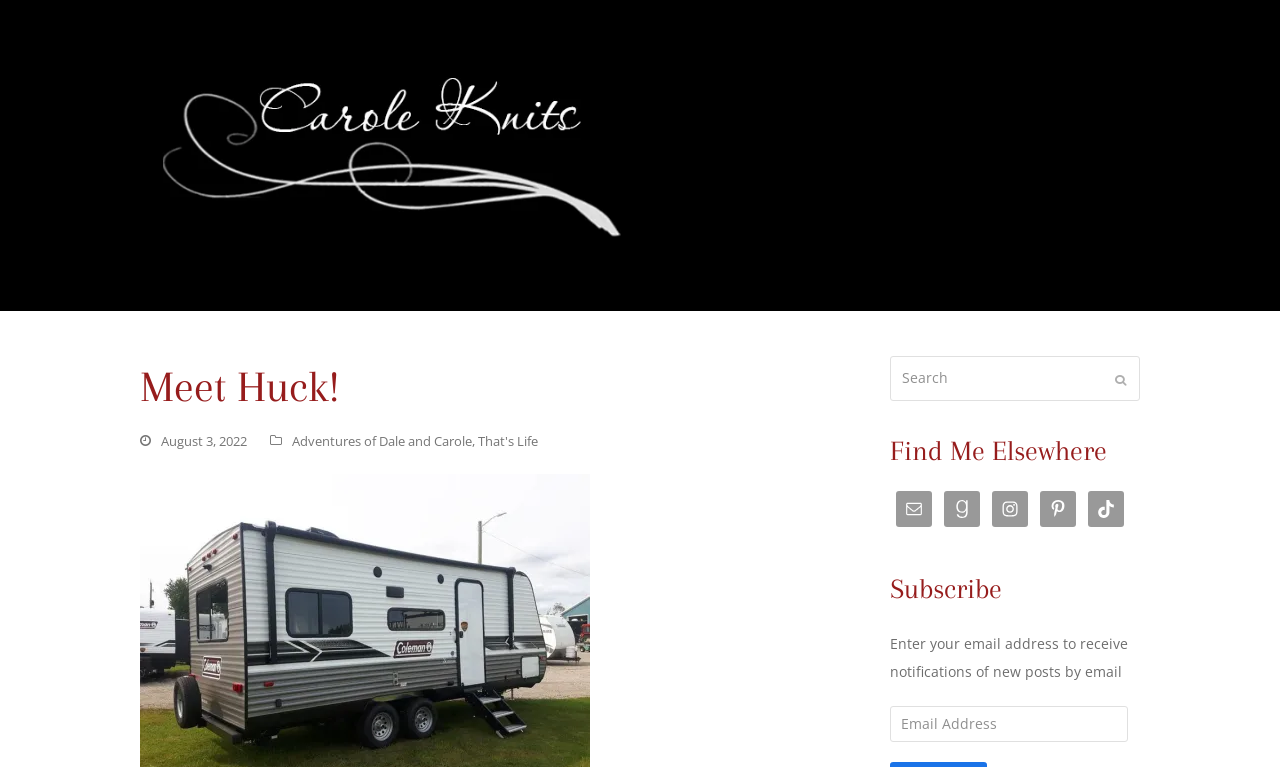What is required to subscribe to the blog?
Answer with a single word or phrase by referring to the visual content.

Email Address